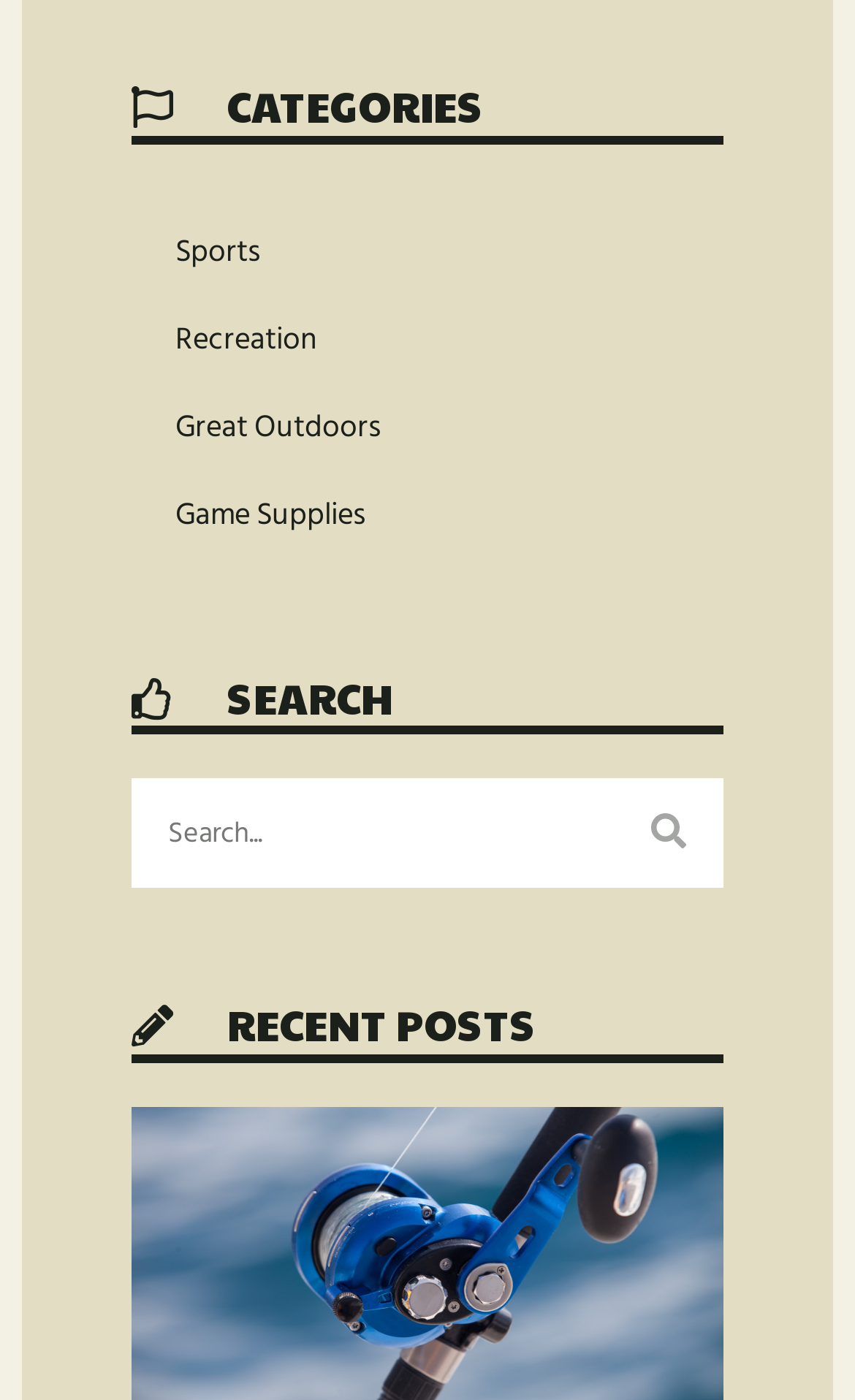What is the label of the button next to the search field?
Please use the visual content to give a single word or phrase answer.

Search